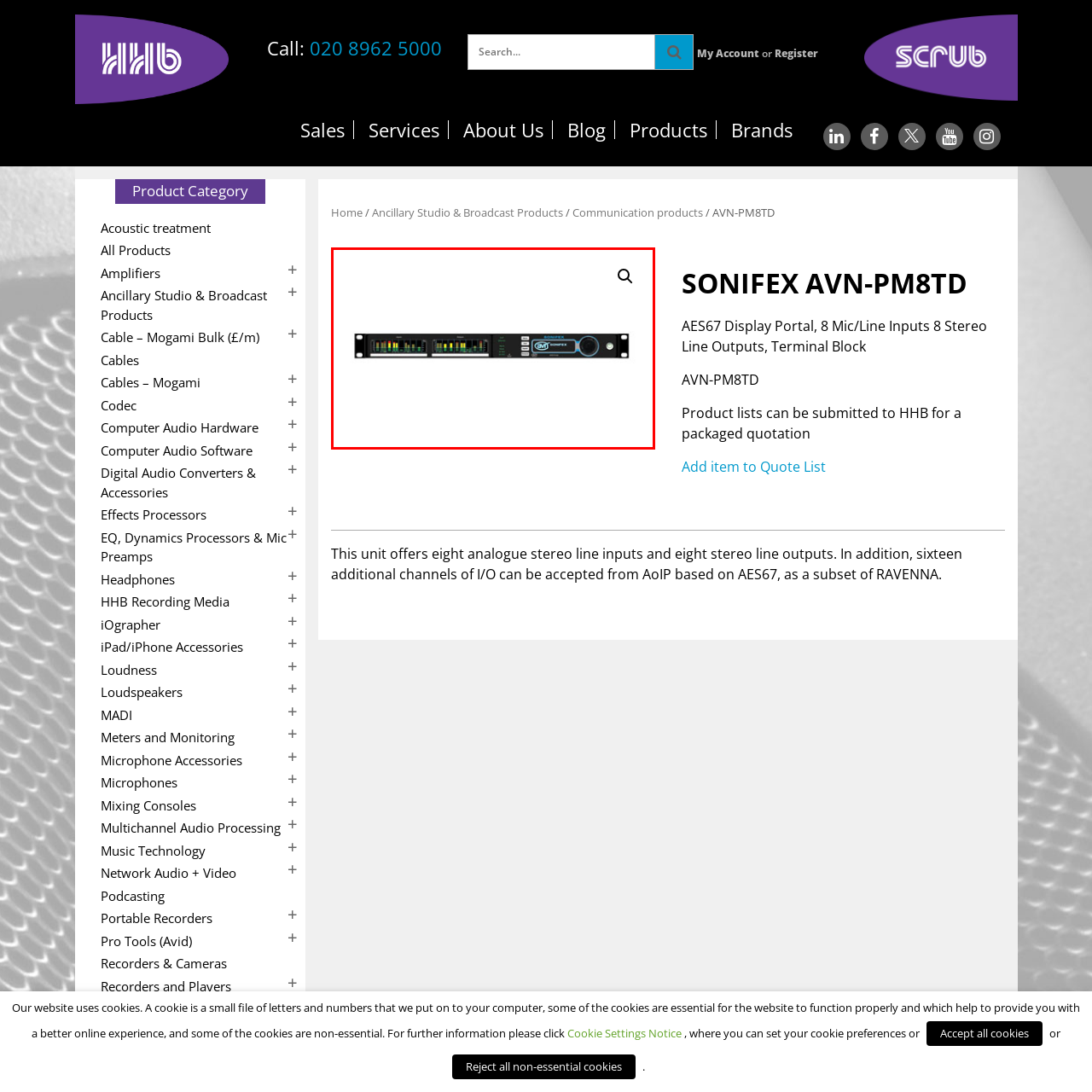Analyze the image highlighted by the red bounding box and give a one-word or phrase answer to the query: What is the design of the AVN-PM8TD?

Compact 1U rack-mountable